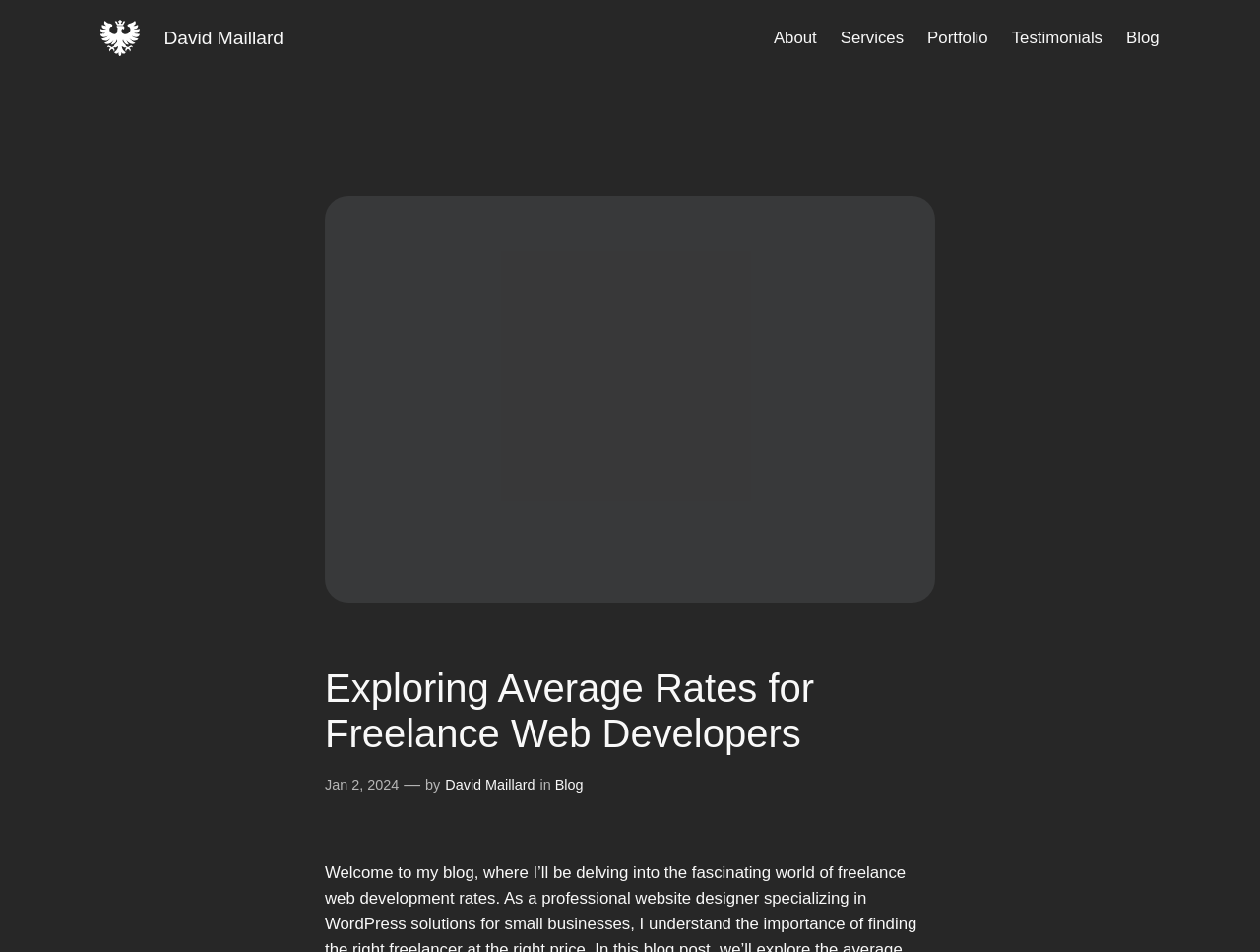Determine the bounding box coordinates for the element that should be clicked to follow this instruction: "Click on the share button". The coordinates should be given as four float numbers between 0 and 1, in the format [left, top, right, bottom].

None